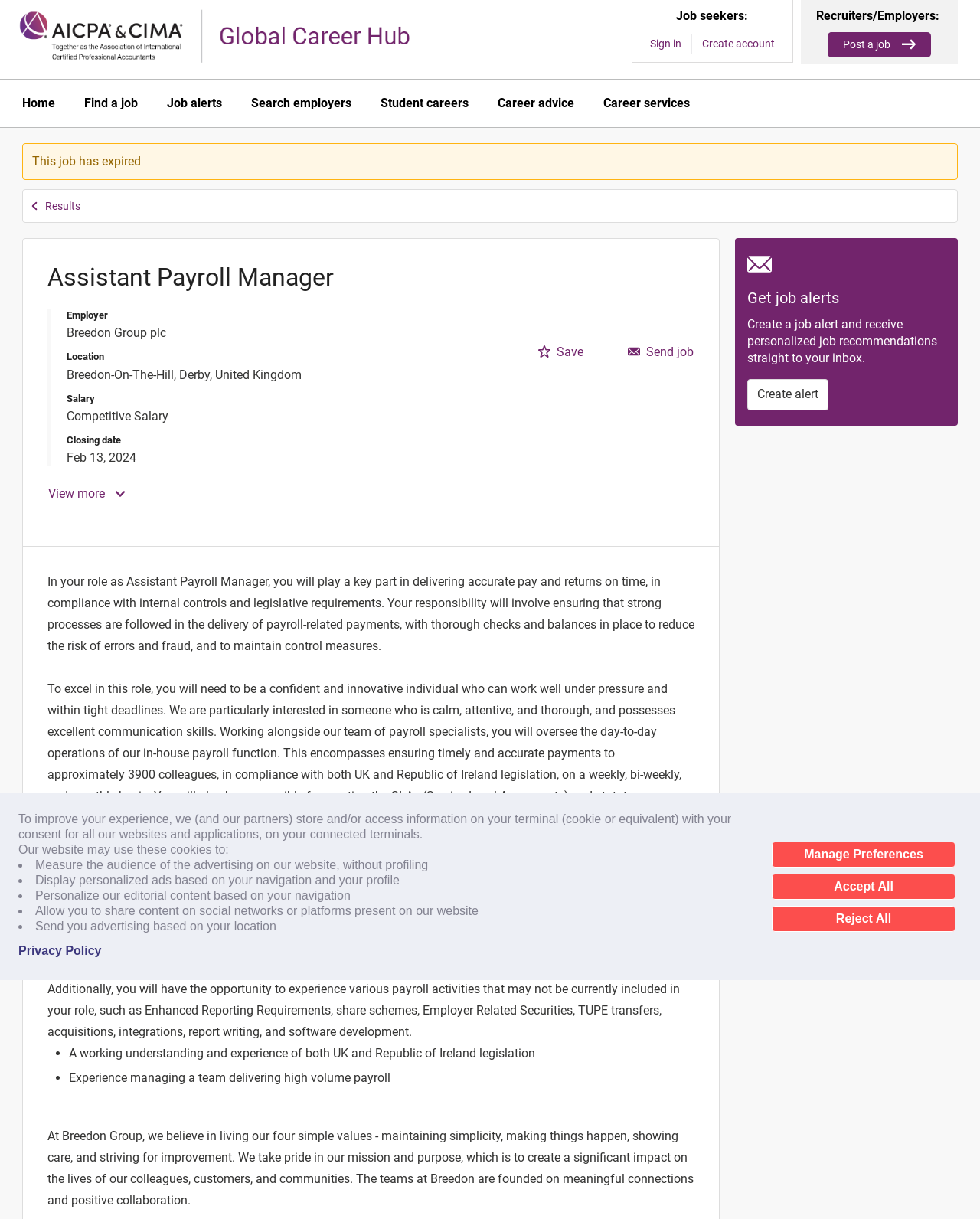Provide the bounding box coordinates for the specified HTML element described in this description: "Send job". The coordinates should be four float numbers ranging from 0 to 1, in the format [left, top, right, bottom].

[0.64, 0.274, 0.709, 0.304]